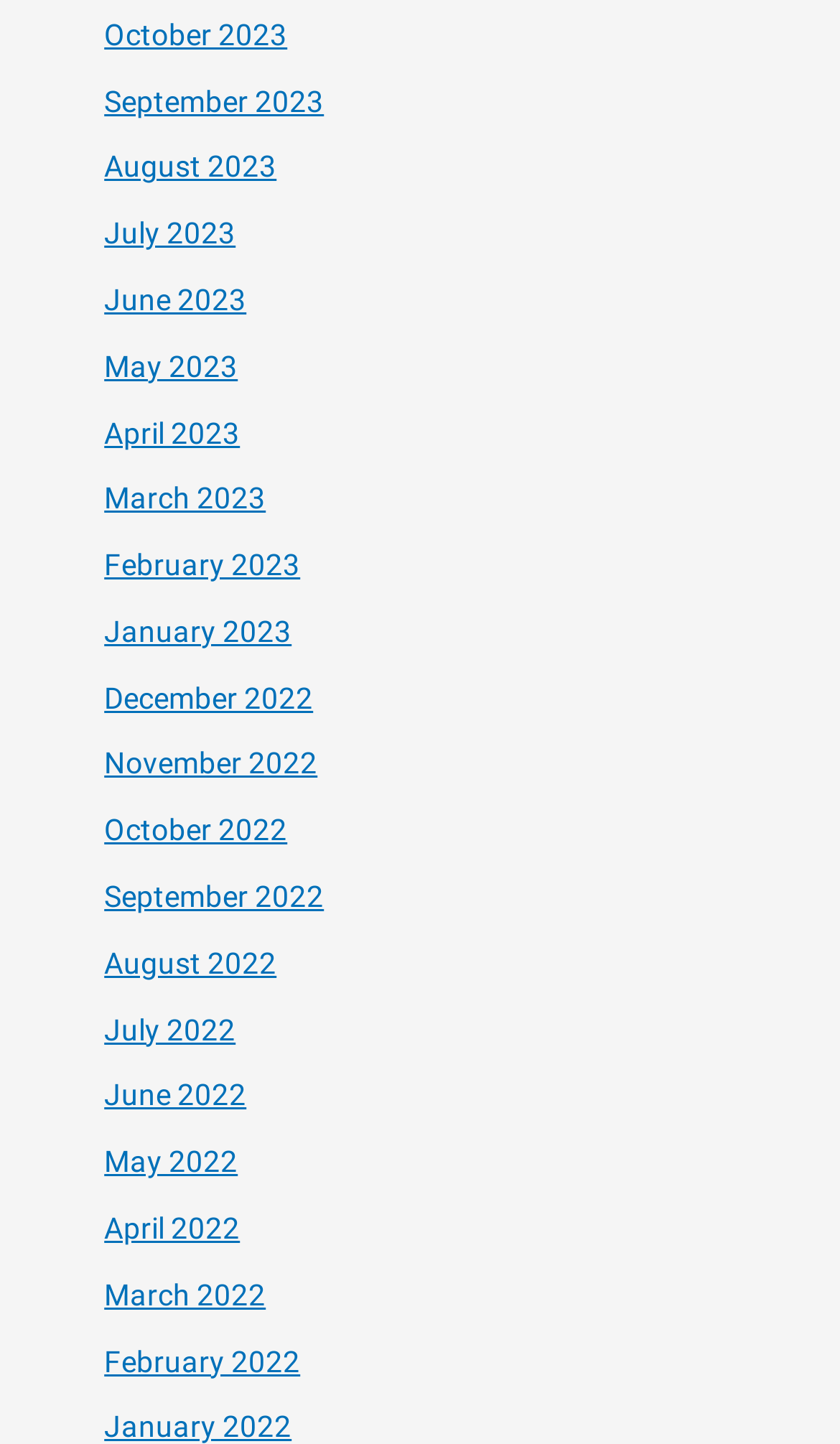What is the common format of the month links?
Please provide a single word or phrase as your answer based on the screenshot.

Month YYYY